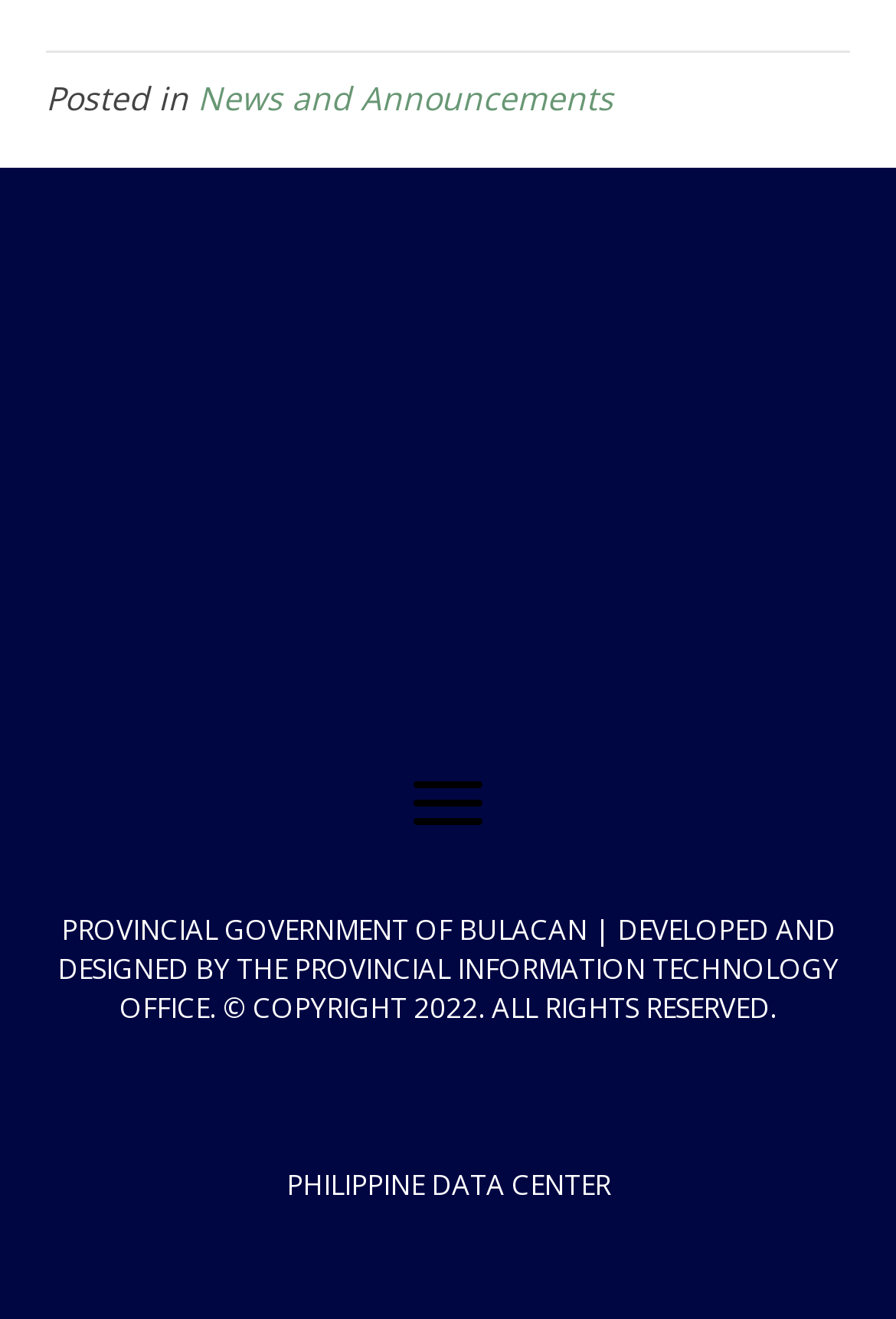What is the copyright year of the webpage?
Give a comprehensive and detailed explanation for the question.

I found a heading element with the text 'PROVINCIAL GOVERNMENT OF BULACAN | DEVELOPED AND DESIGNED BY THE PROVINCIAL INFORMATION TECHNOLOGY OFFICE. © COPYRIGHT 2022. ALL RIGHTS RESERVED.' which indicates the copyright year of the webpage.